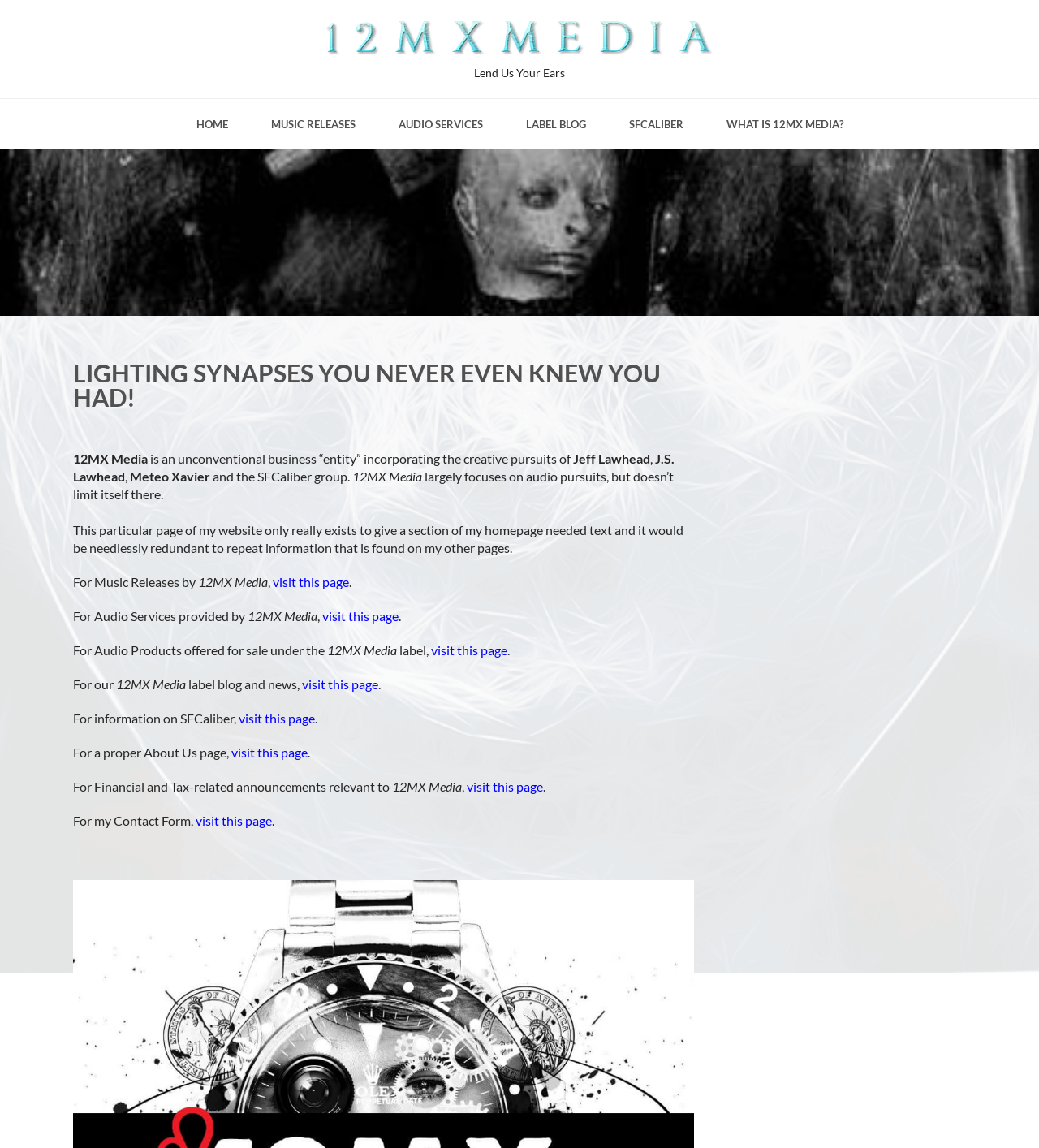Locate the bounding box coordinates of the area to click to fulfill this instruction: "Read the LABEL BLOG". The bounding box should be presented as four float numbers between 0 and 1, in the order [left, top, right, bottom].

[0.486, 0.086, 0.583, 0.13]